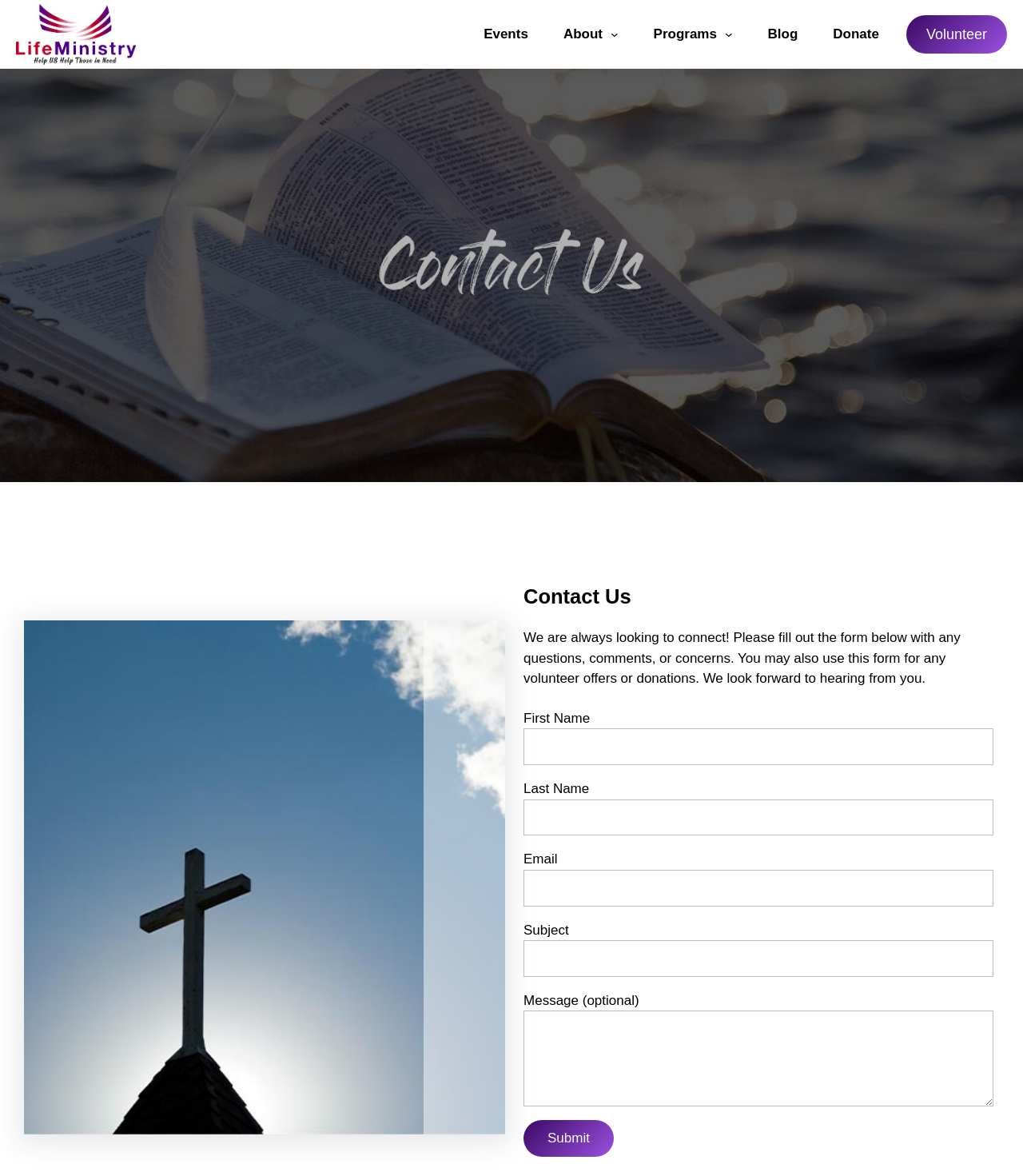Identify and provide the bounding box coordinates of the UI element described: "alt="Life Ministry Detroit"". The coordinates should be formatted as [left, top, right, bottom], with each number being a float between 0 and 1.

[0.016, 0.003, 0.133, 0.055]